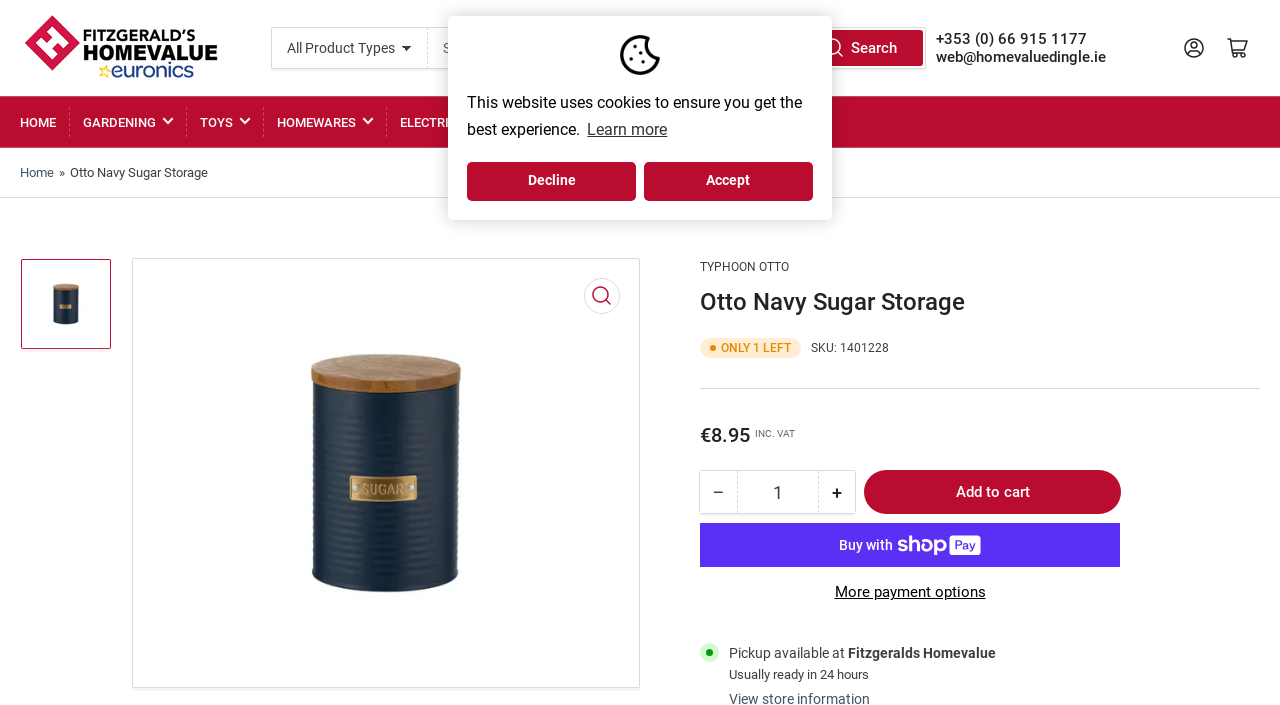Identify the bounding box coordinates of the clickable region to carry out the given instruction: "Read recent posts".

None